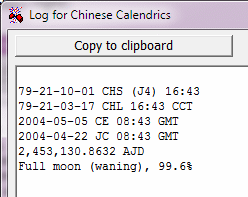Give a one-word or short-phrase answer to the following question: 
What is the format of the date in the first log entry?

79-21-10-01 CHS (J4)